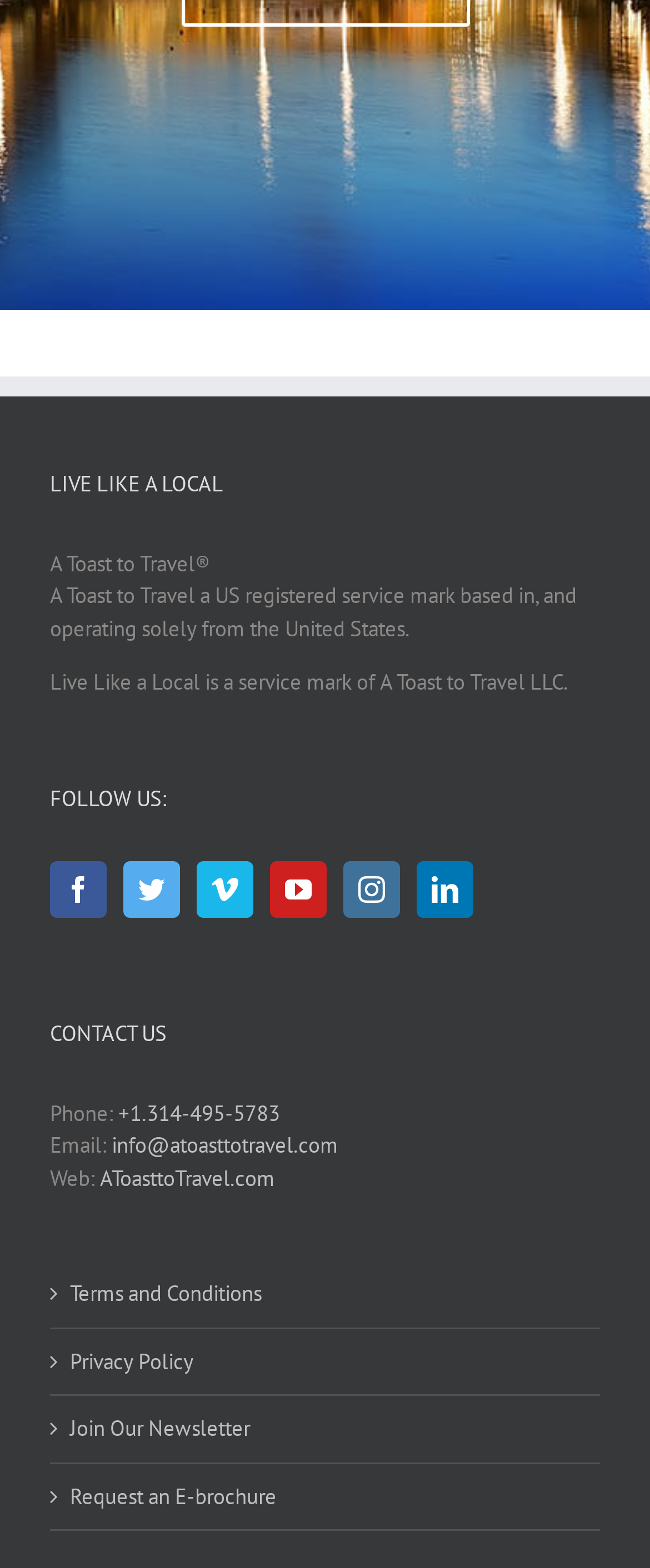Provide the bounding box for the UI element matching this description: "aria-label="YouTube" title="YouTube"".

[0.415, 0.549, 0.503, 0.585]